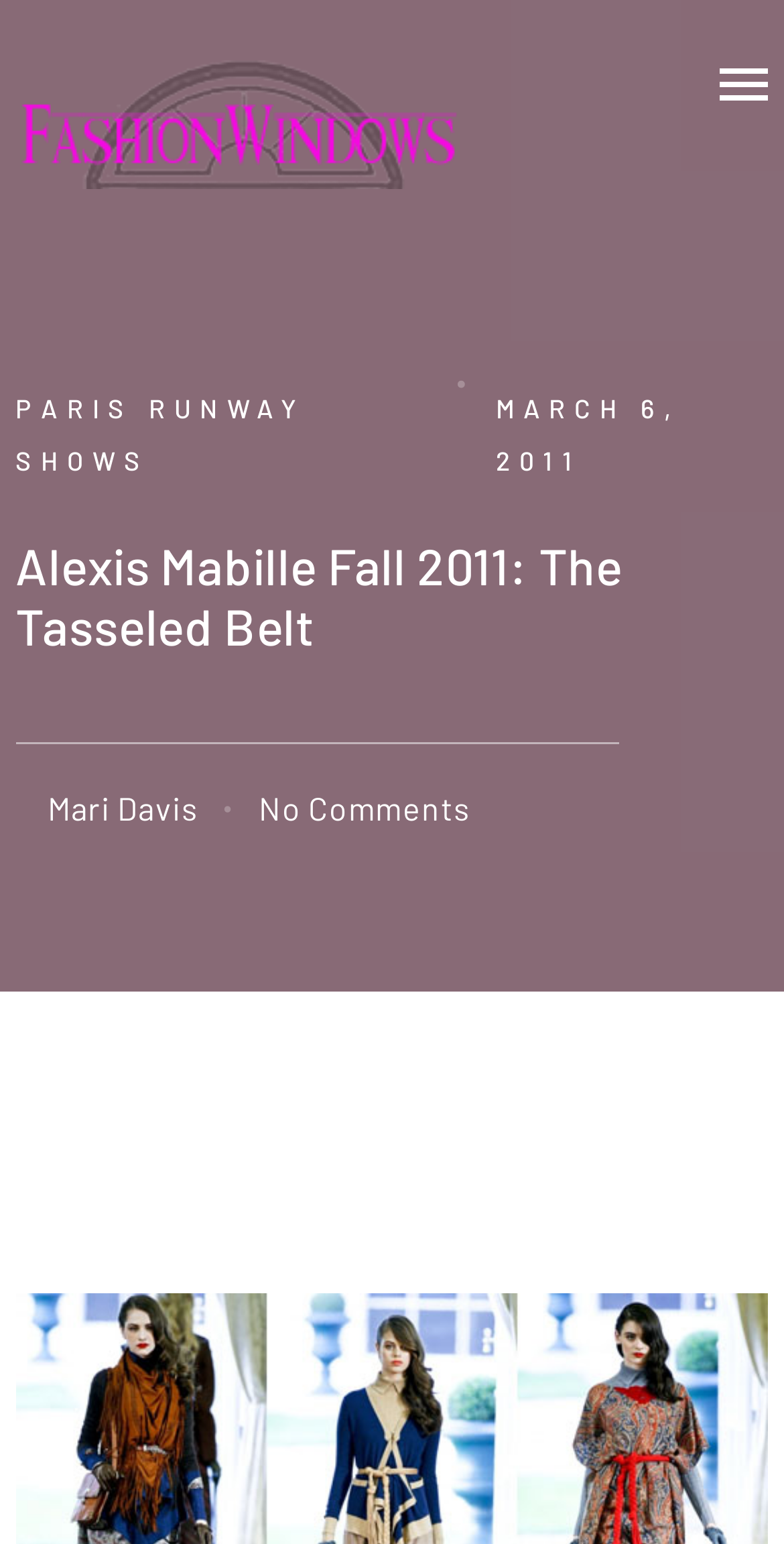What is the date of the article?
Please provide a single word or phrase in response based on the screenshot.

MARCH 6, 2011